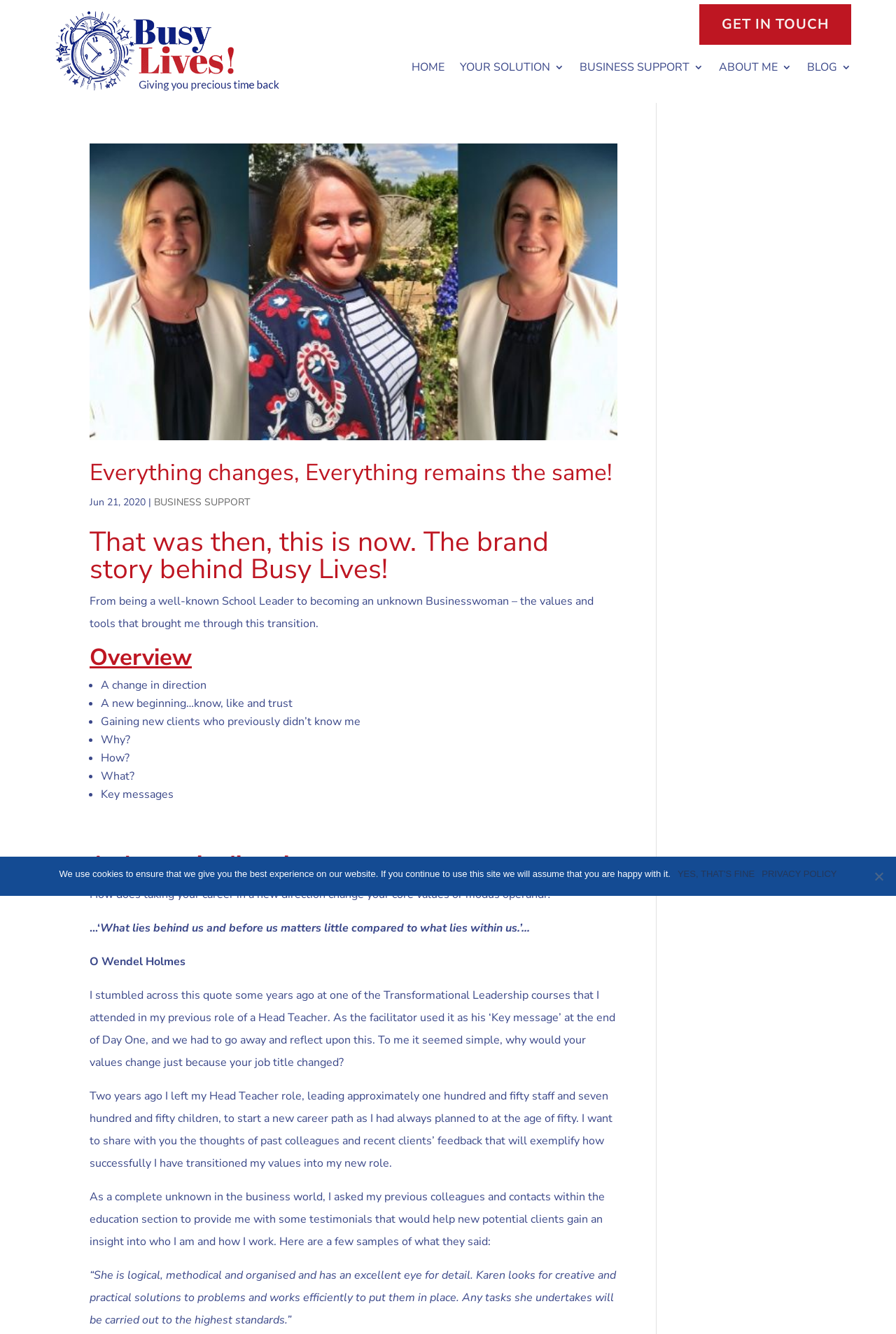Predict the bounding box of the UI element that fits this description: "HOME".

[0.459, 0.047, 0.496, 0.058]